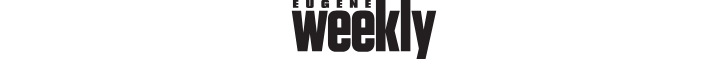What type of vibe does the layout suggest?
Answer the question with a single word or phrase by looking at the picture.

Urban and contemporary